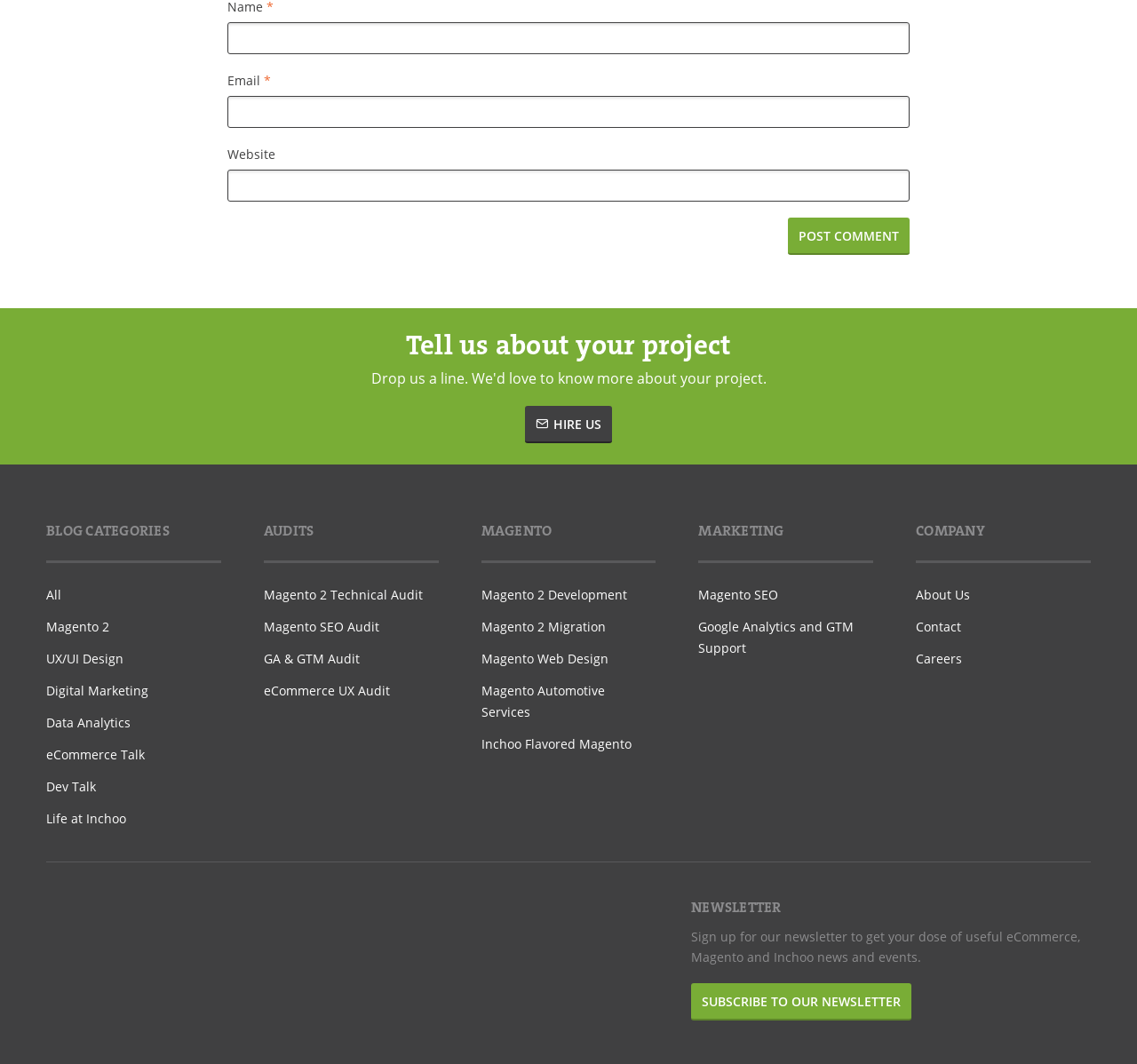Determine the bounding box coordinates of the clickable area required to perform the following instruction: "Click the 'Post Comment' button". The coordinates should be represented as four float numbers between 0 and 1: [left, top, right, bottom].

[0.693, 0.205, 0.8, 0.24]